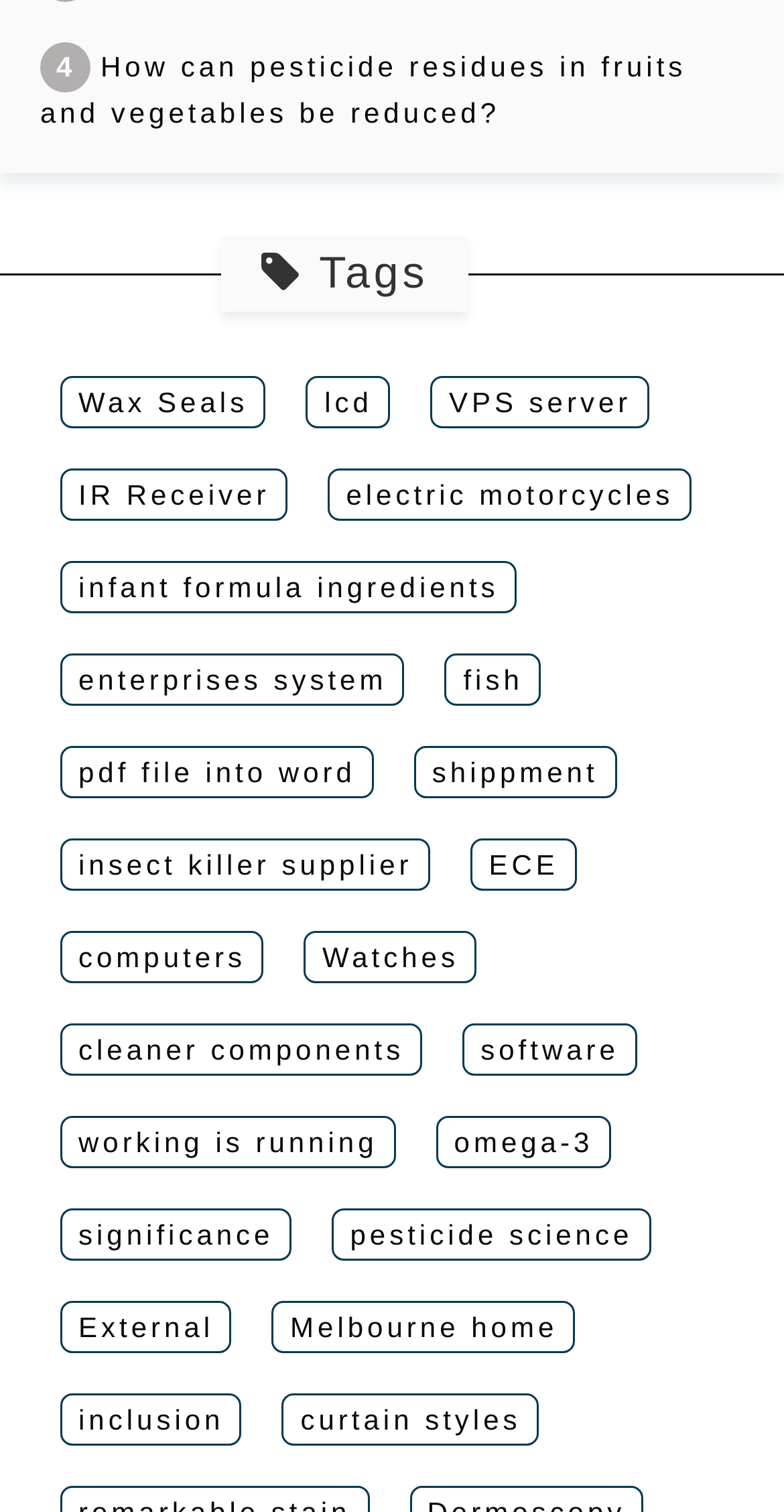Give a one-word or short phrase answer to the question: 
How many links are there on the webpage?

23